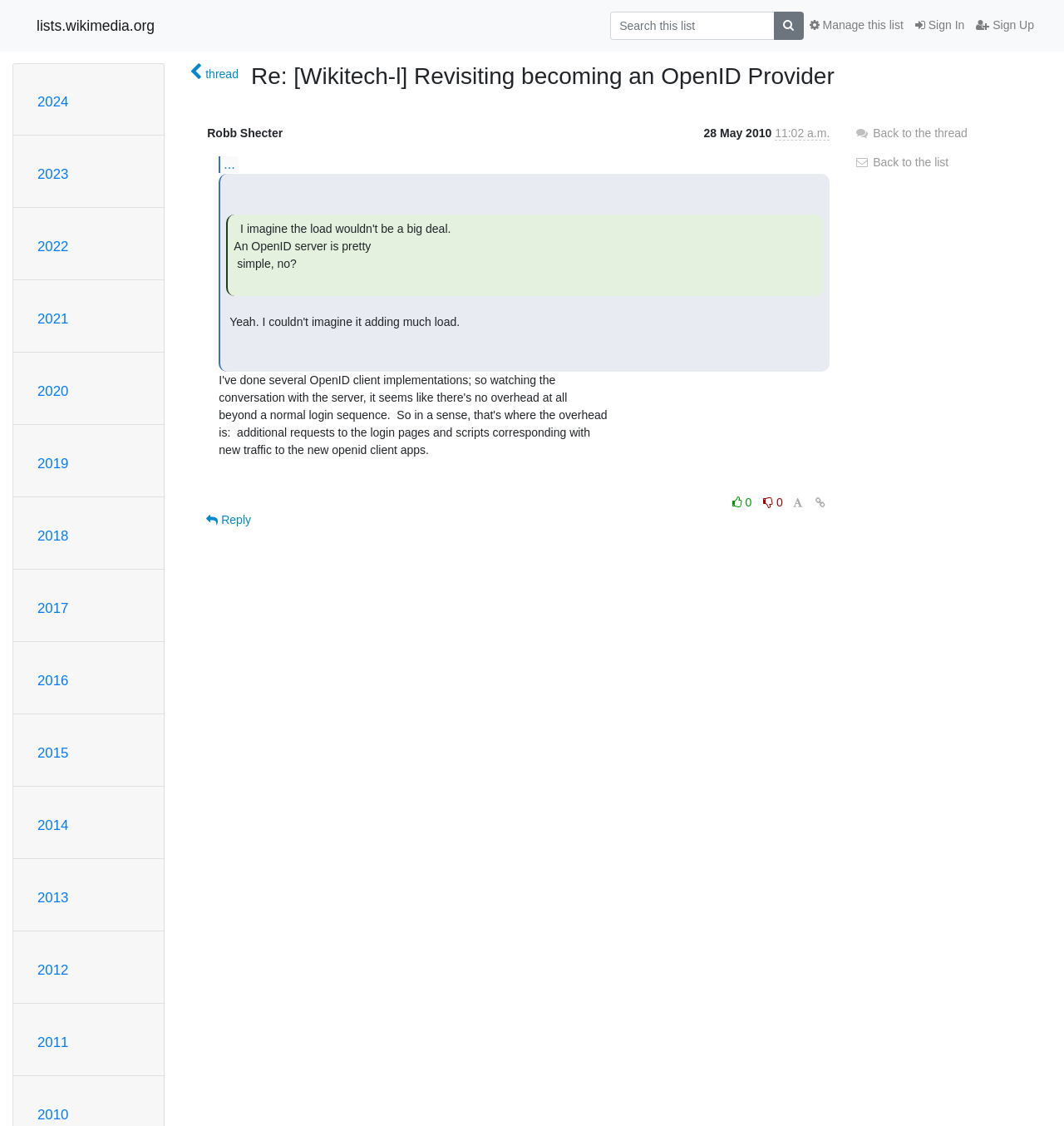Determine the bounding box coordinates for the clickable element required to fulfill the instruction: "Back to the thread". Provide the coordinates as four float numbers between 0 and 1, i.e., [left, top, right, bottom].

[0.803, 0.112, 0.909, 0.124]